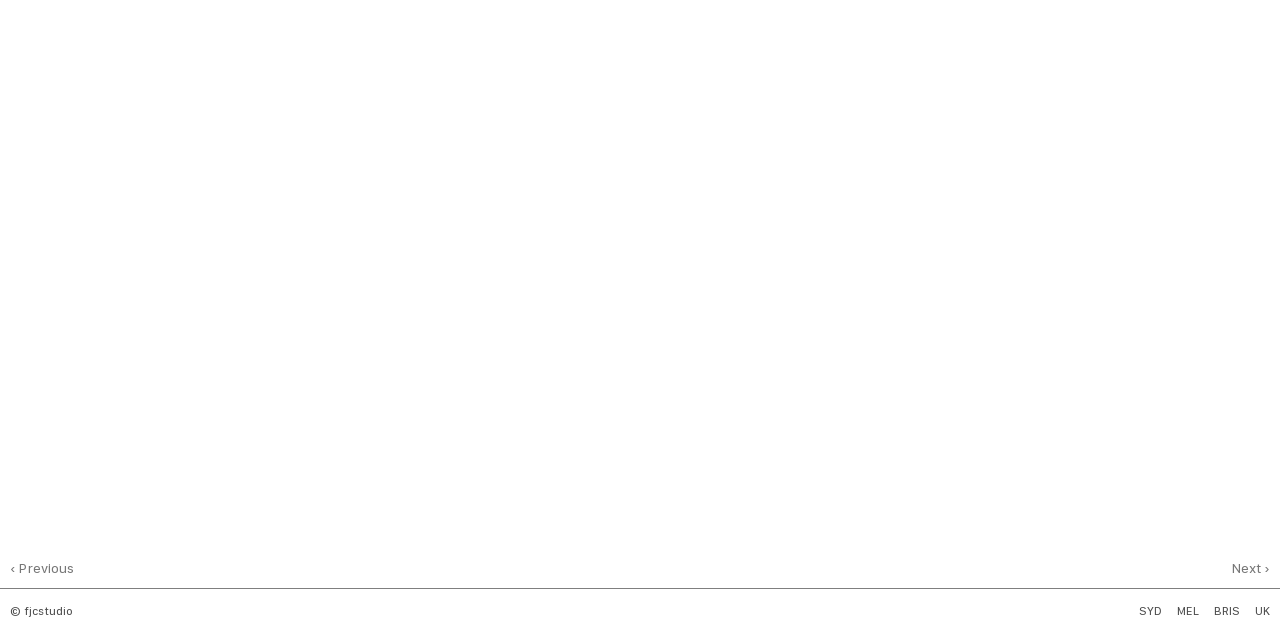Extract the bounding box coordinates for the UI element described by the text: "Next ›". The coordinates should be in the form of [left, top, right, bottom] with values between 0 and 1.

[0.962, 0.887, 0.992, 0.912]